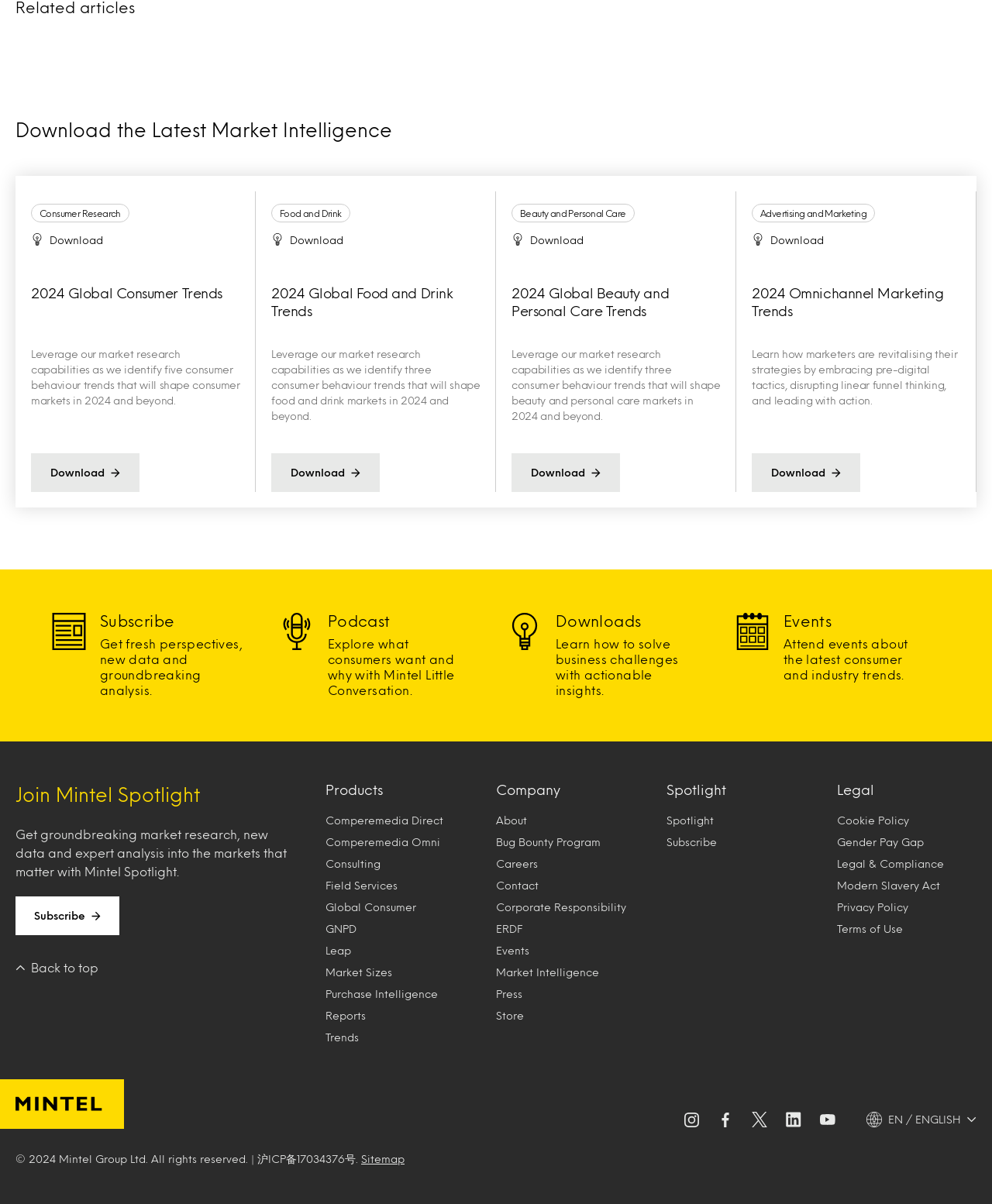Could you find the bounding box coordinates of the clickable area to complete this instruction: "Explore the 2024 Omnichannel Marketing Trends"?

[0.516, 0.236, 0.727, 0.275]